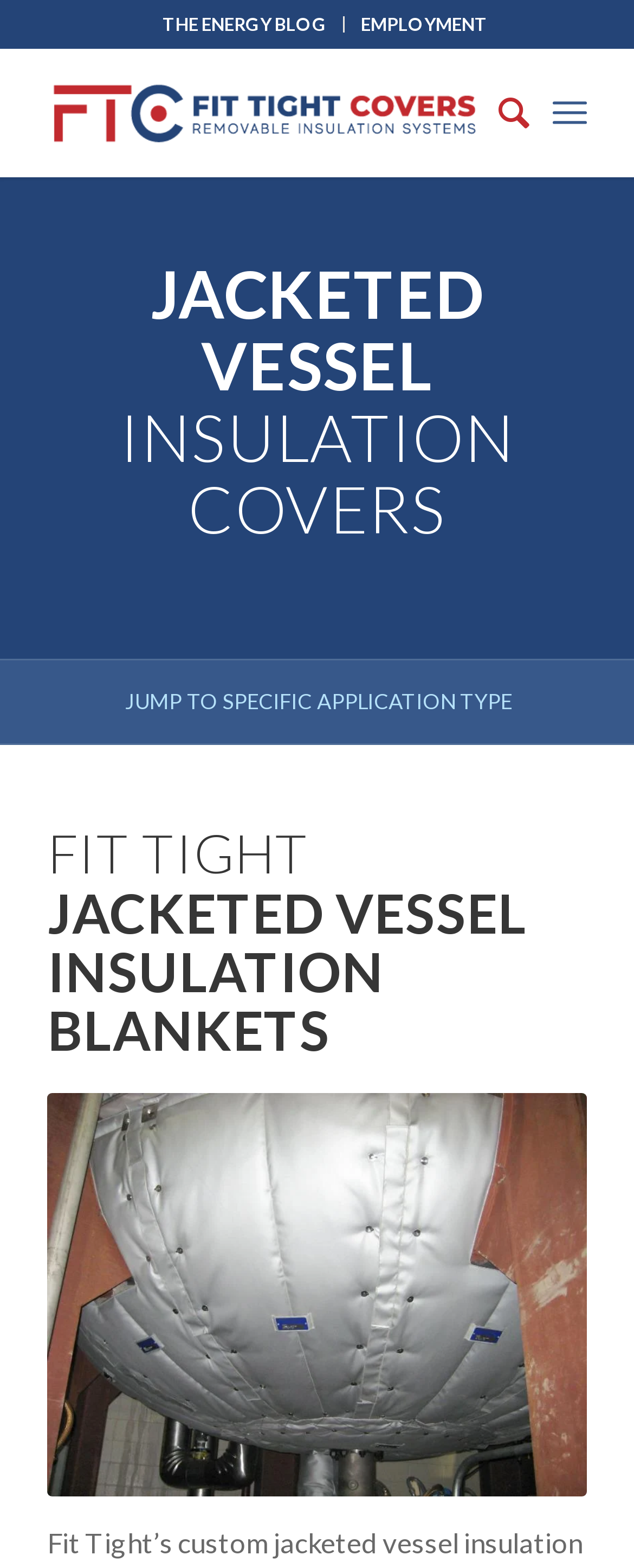Please give a concise answer to this question using a single word or phrase: 
What is the purpose of the jacketed vessel insulation covers?

Maintaining temperature levels